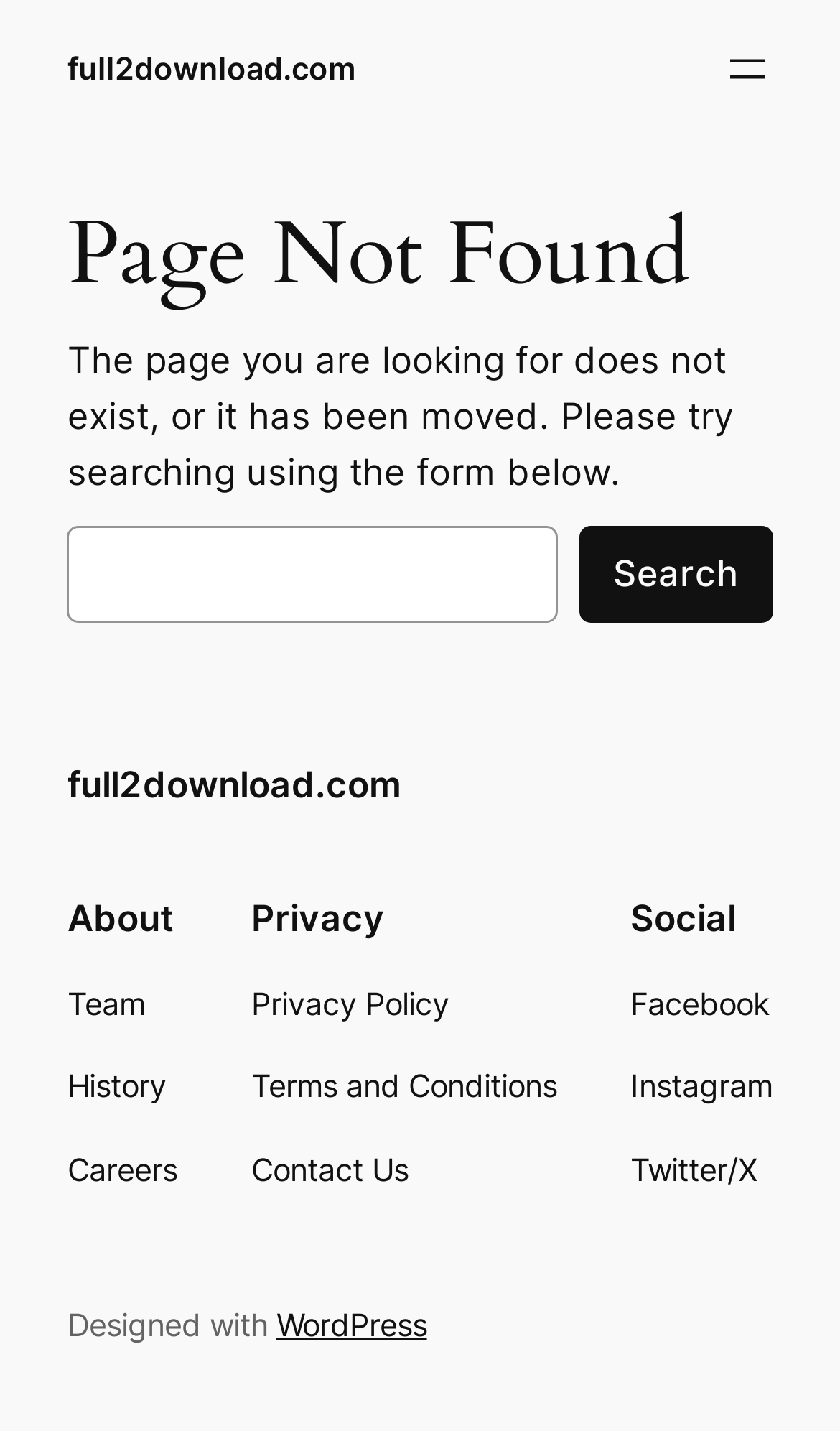Generate the text content of the main heading of the webpage.

Page Not Found